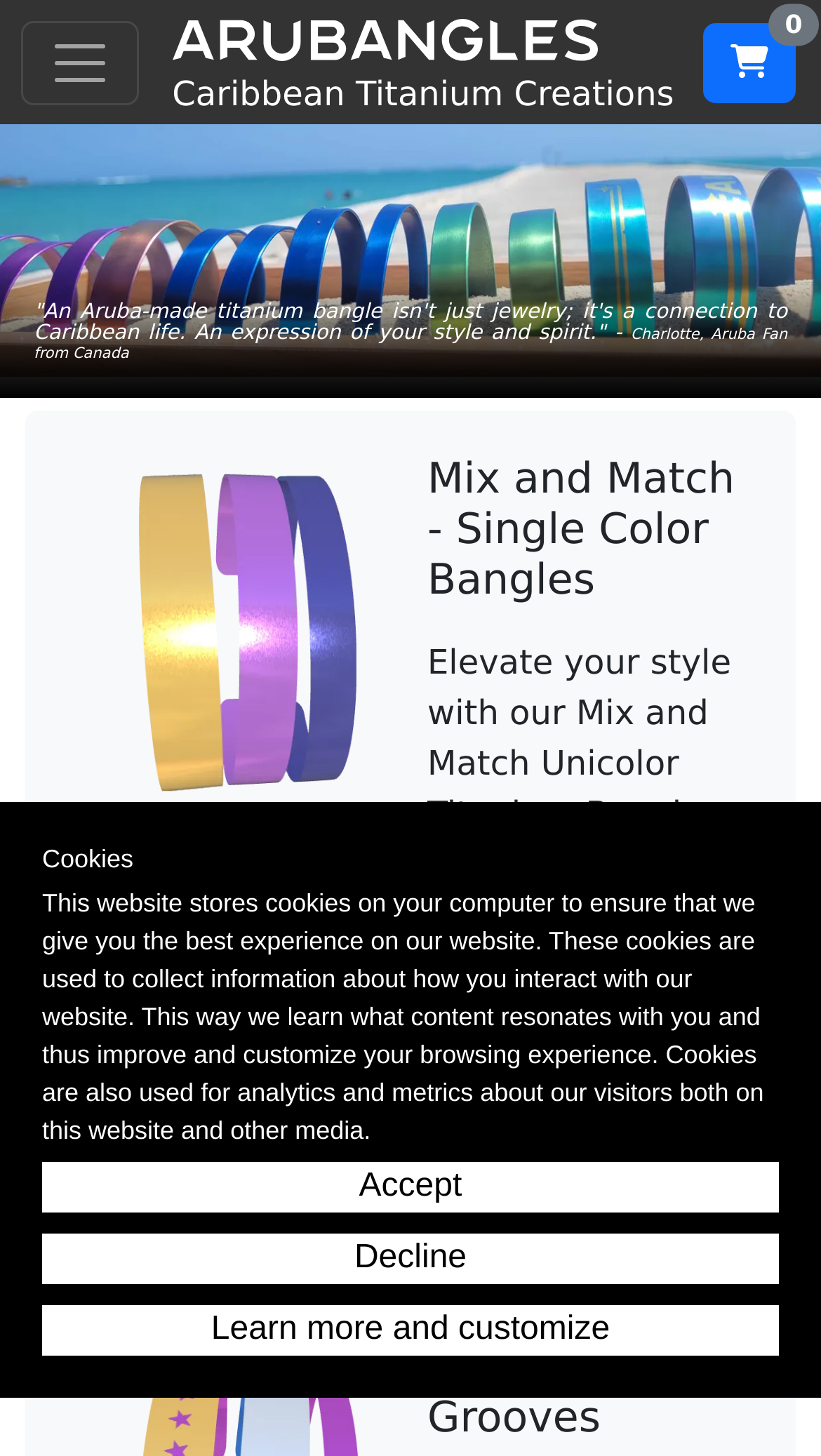Locate the UI element described by Learn more and customize in the provided webpage screenshot. Return the bounding box coordinates in the format (top-left x, top-left y, bottom-right x, bottom-right y), ensuring all values are between 0 and 1.

[0.051, 0.896, 0.949, 0.931]